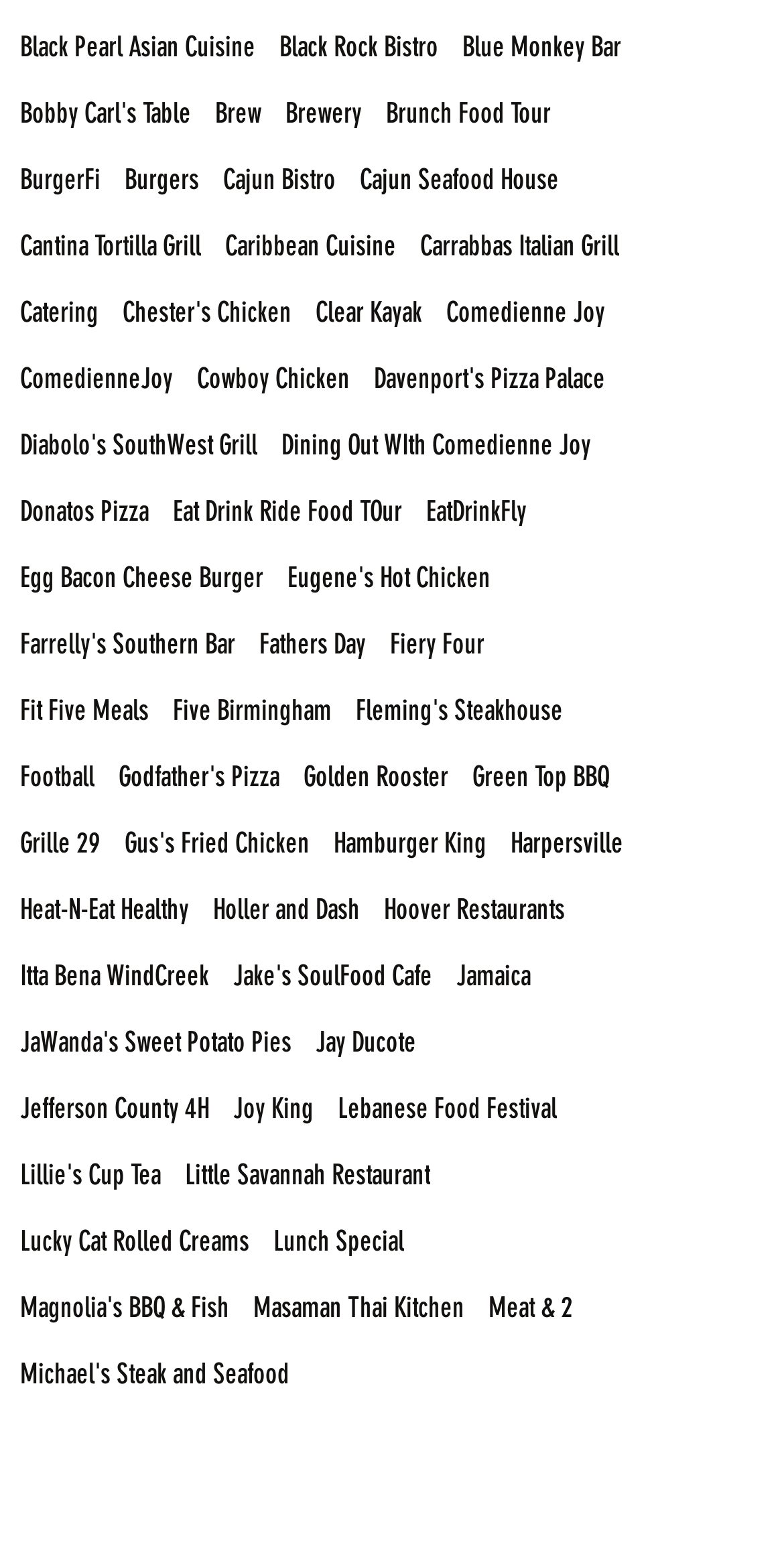Locate the bounding box of the UI element described in the following text: "Eat Drink Ride Food TOur".

[0.221, 0.313, 0.513, 0.34]